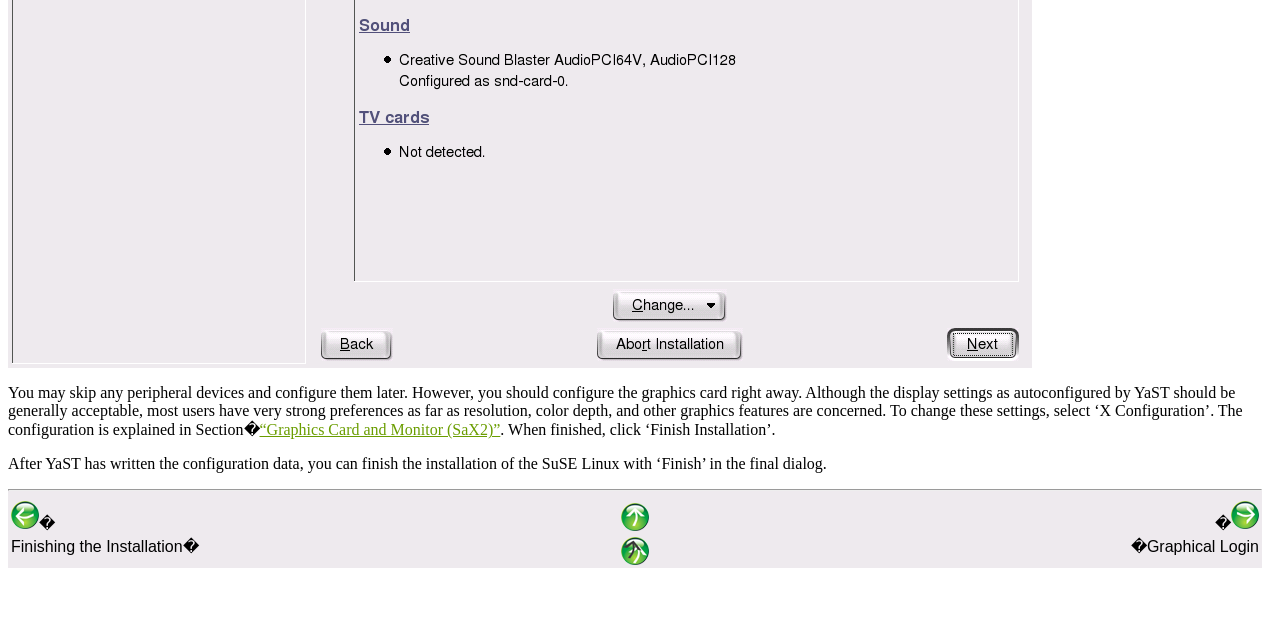Using the element description: "“Graphics Card and Monitor (SaX2)”", determine the bounding box coordinates. The coordinates should be in the format [left, top, right, bottom], with values between 0 and 1.

[0.203, 0.658, 0.391, 0.685]